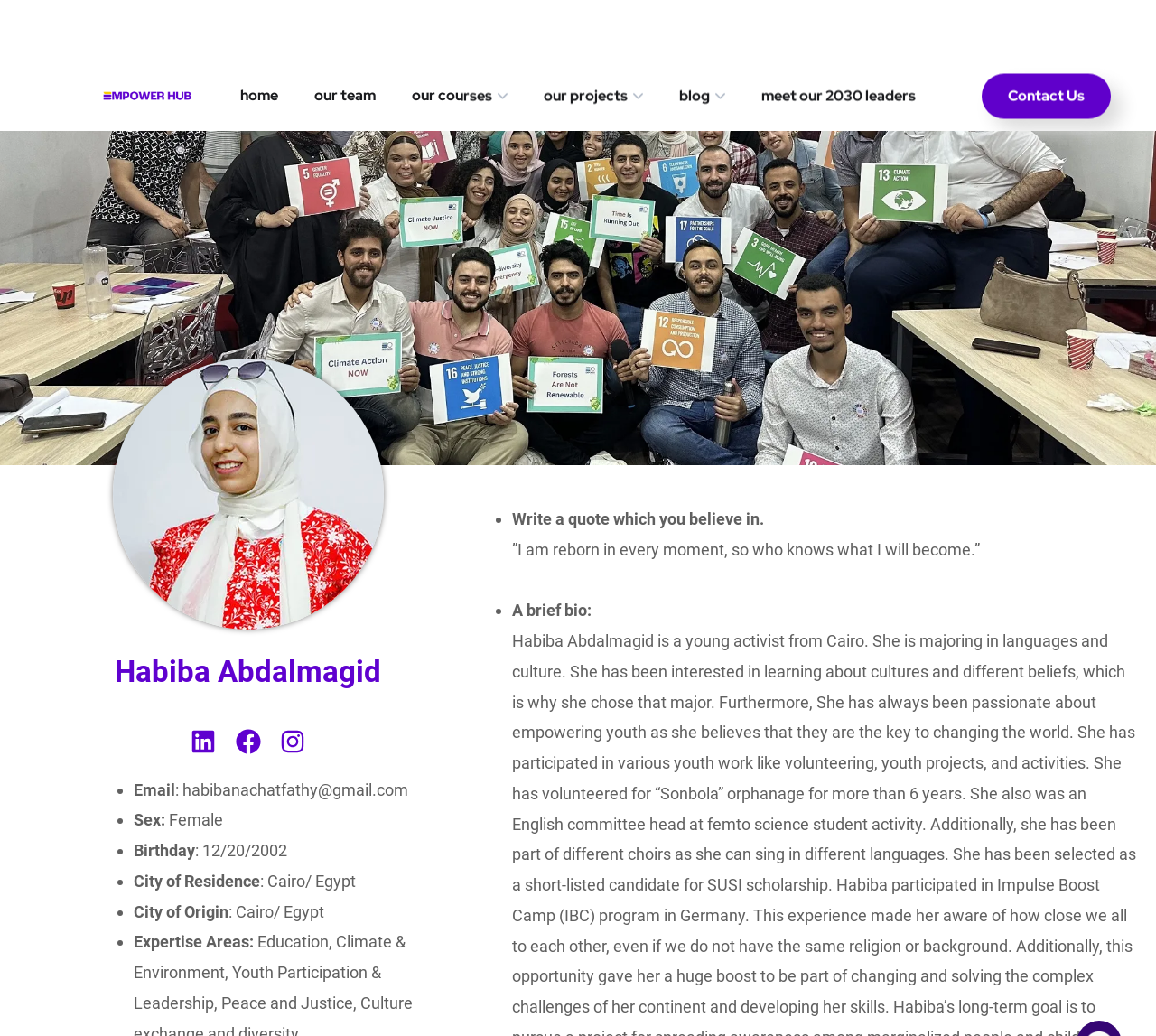Please identify the bounding box coordinates for the region that you need to click to follow this instruction: "check our courses".

[0.356, 0.0, 0.439, 0.068]